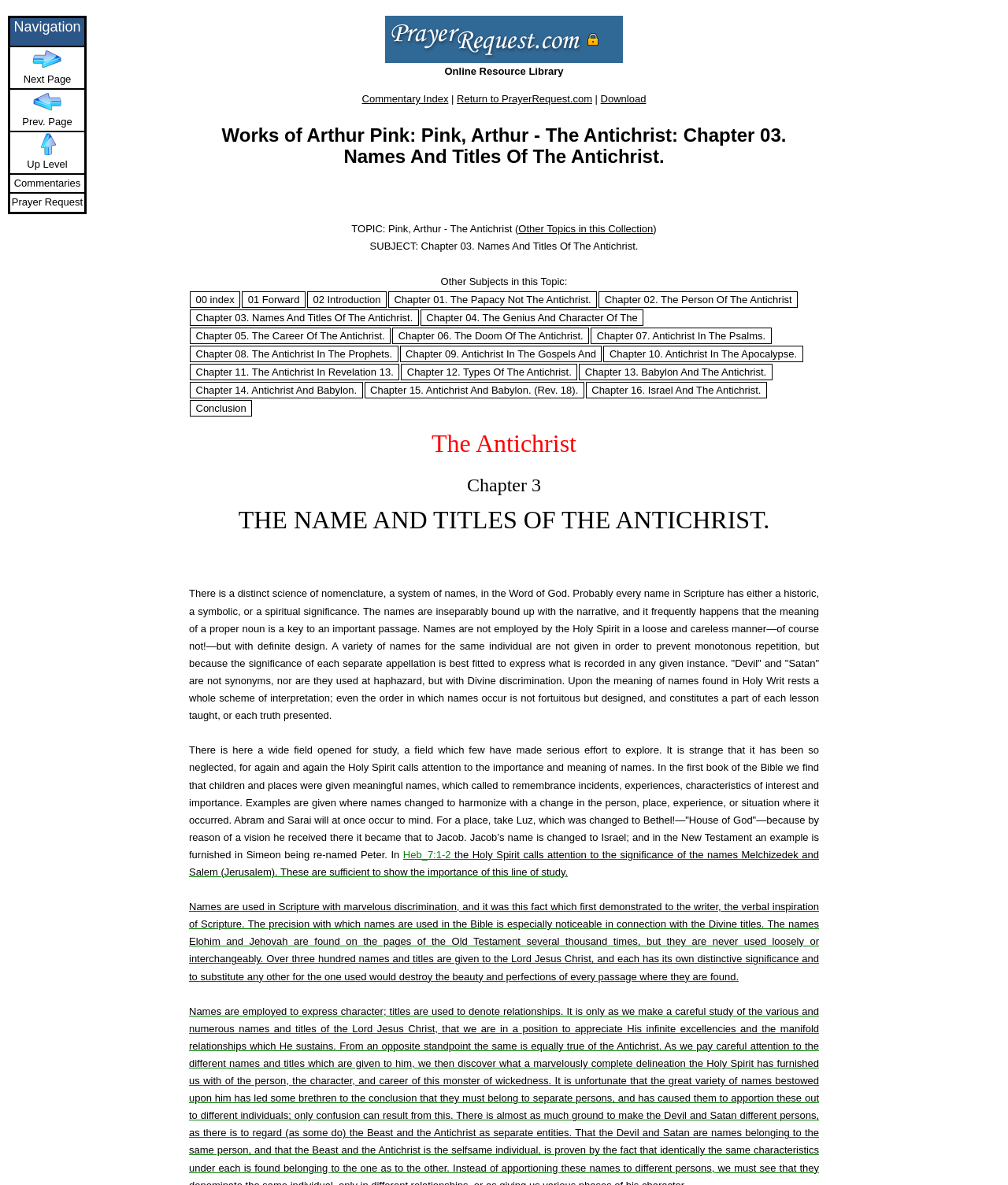Describe every aspect of the webpage comprehensively.

This webpage is dedicated to the works of Arthur Pink, specifically the chapter "Names And Titles Of The Antichrist" from the book "The Antichrist". At the top of the page, there is a heading "Online Resource Library" and a link "Commentary Index" to the right of it. Below this, there are several links, including "Return to PrayerRequest.com", "Download", and others.

The main content of the page is divided into two sections. On the left side, there is a list of links to different chapters of the book, ranging from "Chapter 01. The Papacy Not The Antichrist" to "Conclusion". On the right side, there is a long passage of text discussing the significance of names and titles in the Bible, specifically in relation to the Antichrist. The text is divided into several paragraphs and includes references to biblical passages.

At the bottom of the page, there is a table with navigation links, including "Next Page", "Prev. Page", "Up Level", "Commentaries", and "Prayer Request". Each of these links has an accompanying image.